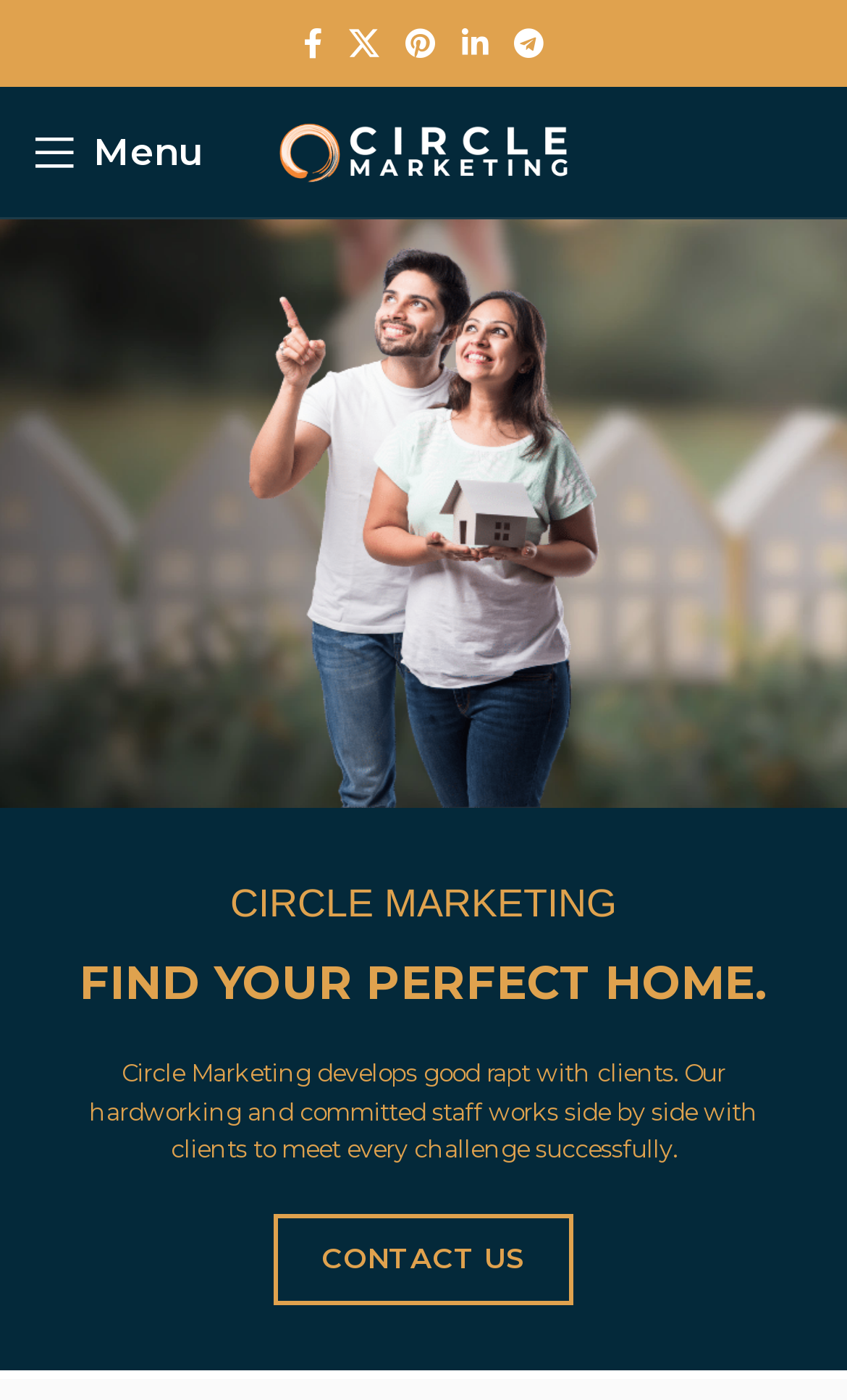Kindly provide the bounding box coordinates of the section you need to click on to fulfill the given instruction: "Open mobile menu".

[0.013, 0.078, 0.264, 0.14]